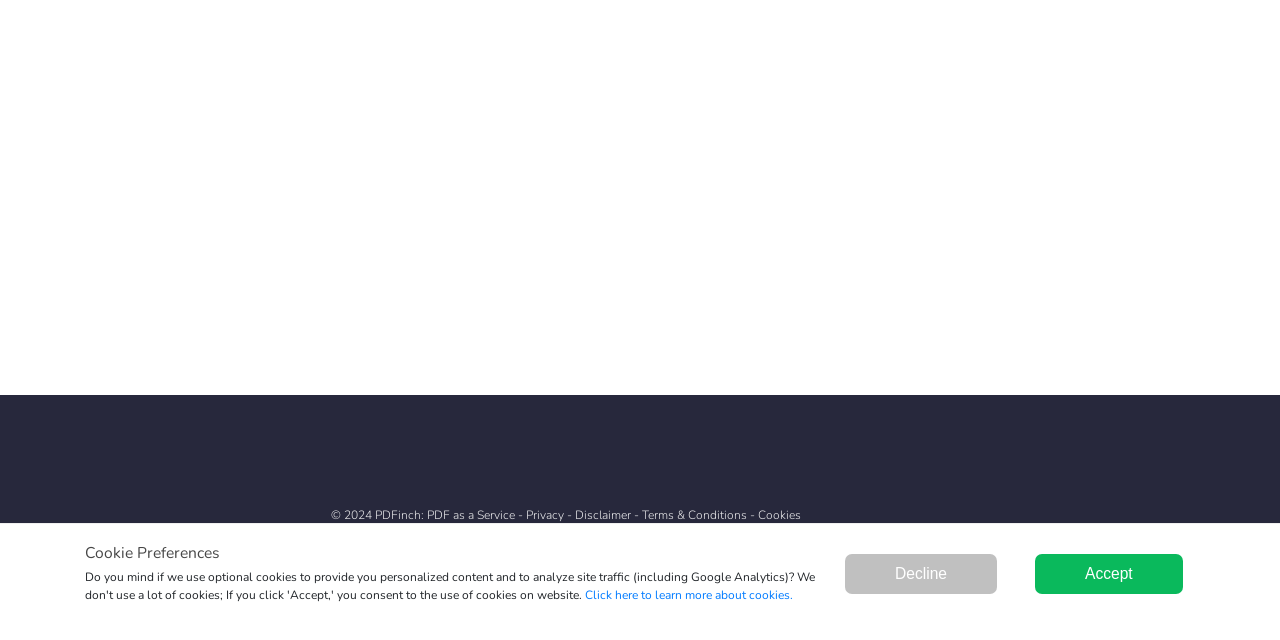Using the provided description Terms & Conditions, find the bounding box coordinates for the UI element. Provide the coordinates in (top-left x, top-left y, bottom-right x, bottom-right y) format, ensuring all values are between 0 and 1.

[0.501, 0.792, 0.583, 0.817]